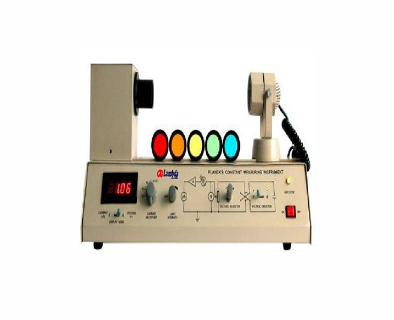Create an exhaustive description of the image.

The image showcases the LEAI-50 Apparatus for Determining Planck’s Constant, an essential educational tool designed for physics experiments. The device features a sleek, compact design with a digital display prominently indicating measurements, which is critical for precise calculations. It includes adjustable components and illuminated color filters—red, orange, yellow, green, blue, and violet—designed to facilitate experiments related to light and energy quantization. This apparatus provides students and researchers with a hands-on approach to explore fundamental principles of quantum mechanics, making it an invaluable resource in university and college physics education.